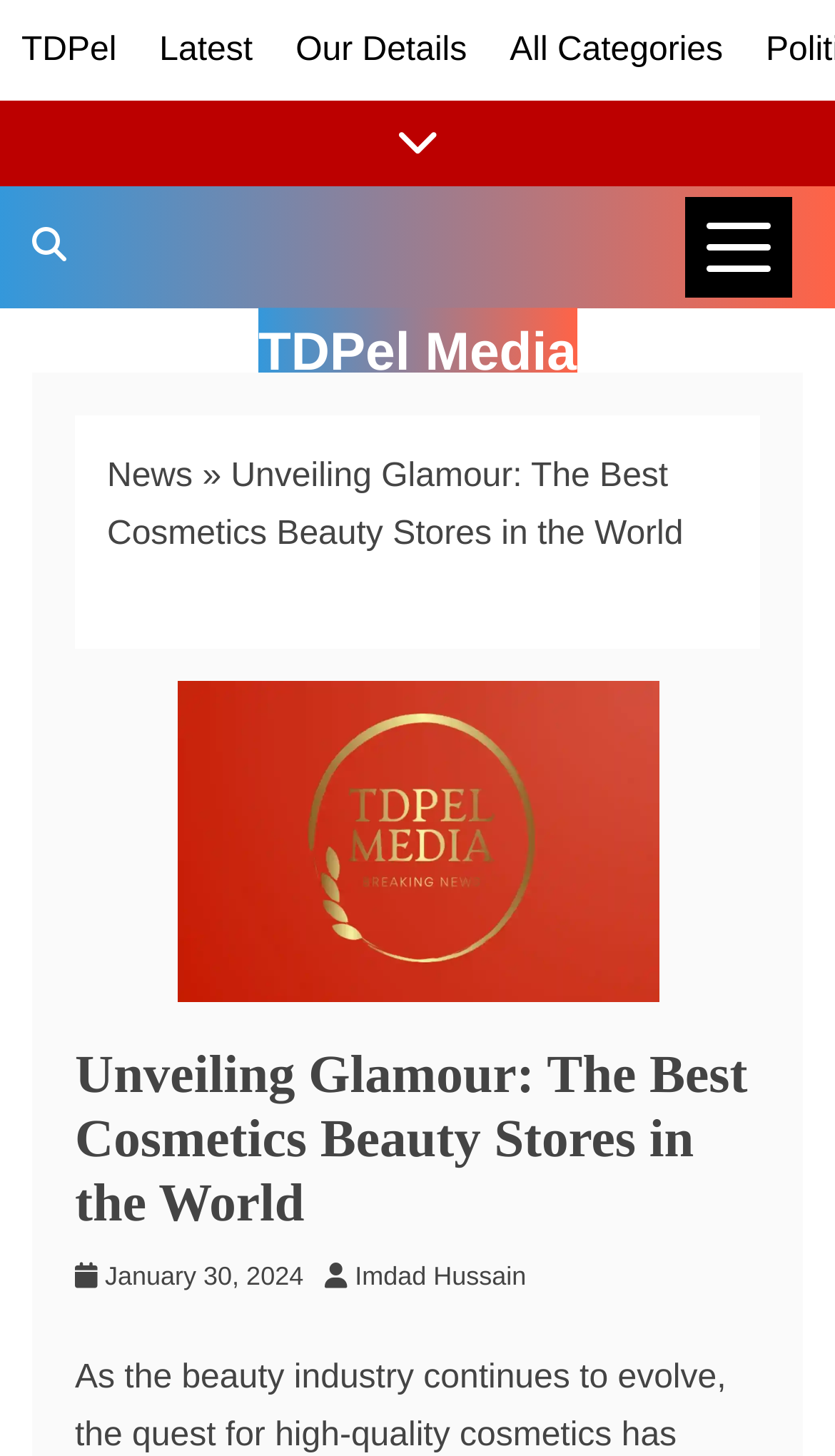Please identify the bounding box coordinates of the clickable region that I should interact with to perform the following instruction: "dismiss the alert". The coordinates should be expressed as four float numbers between 0 and 1, i.e., [left, top, right, bottom].

None